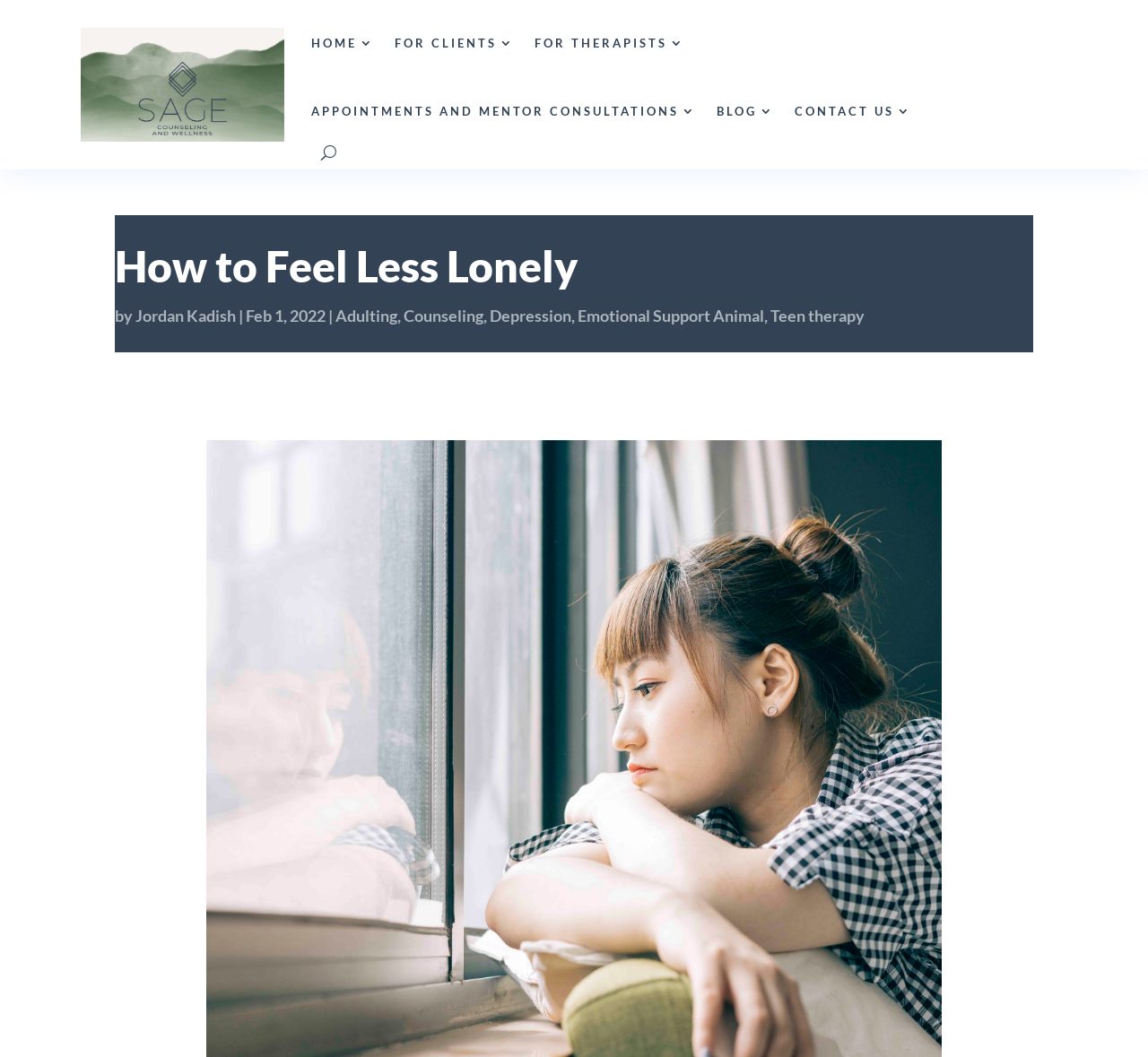Predict the bounding box of the UI element based on this description: "Counseling".

[0.352, 0.289, 0.421, 0.308]